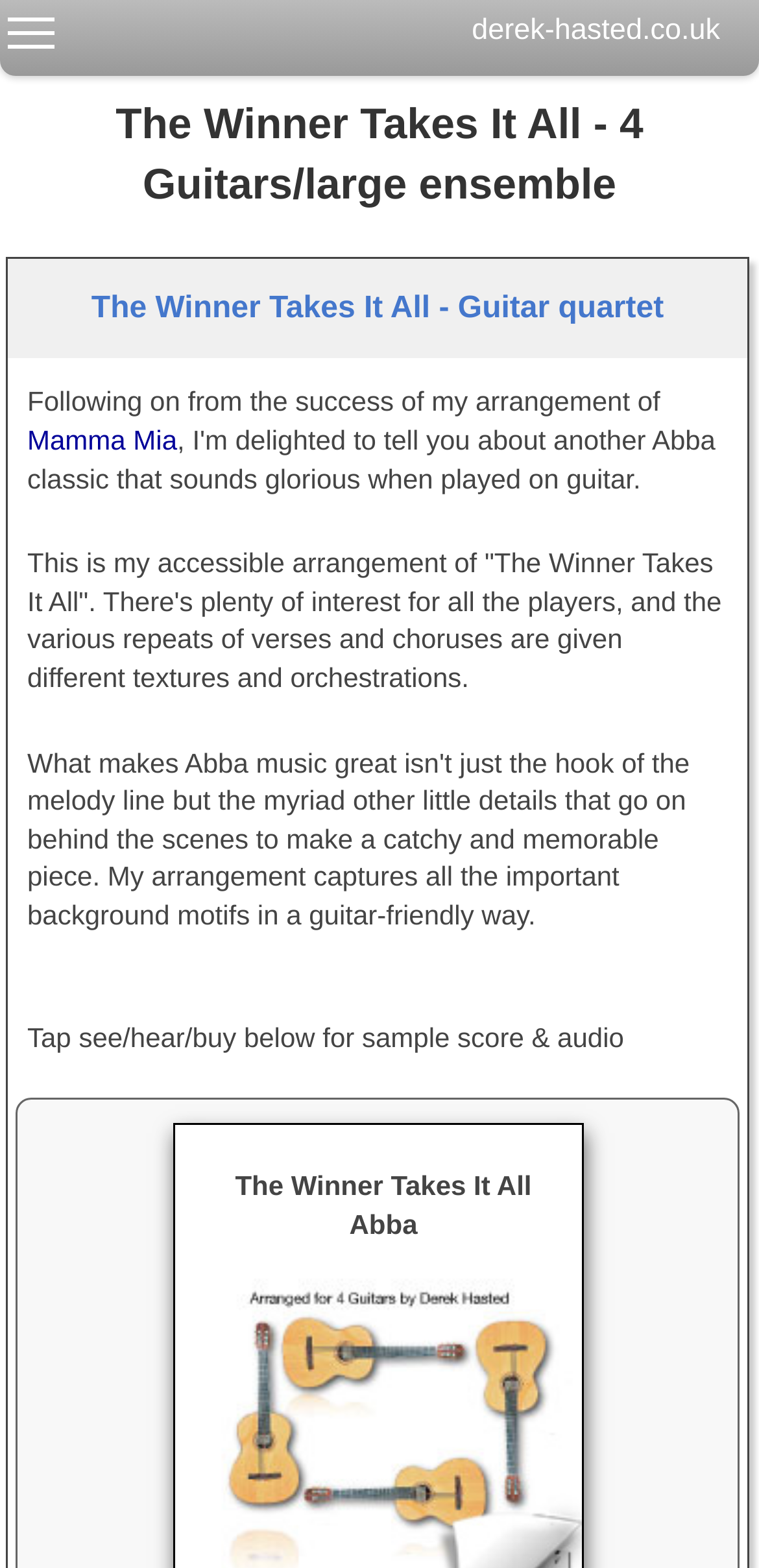What is the name of the arranger?
Please look at the screenshot and answer in one word or a short phrase.

Derek Hasted